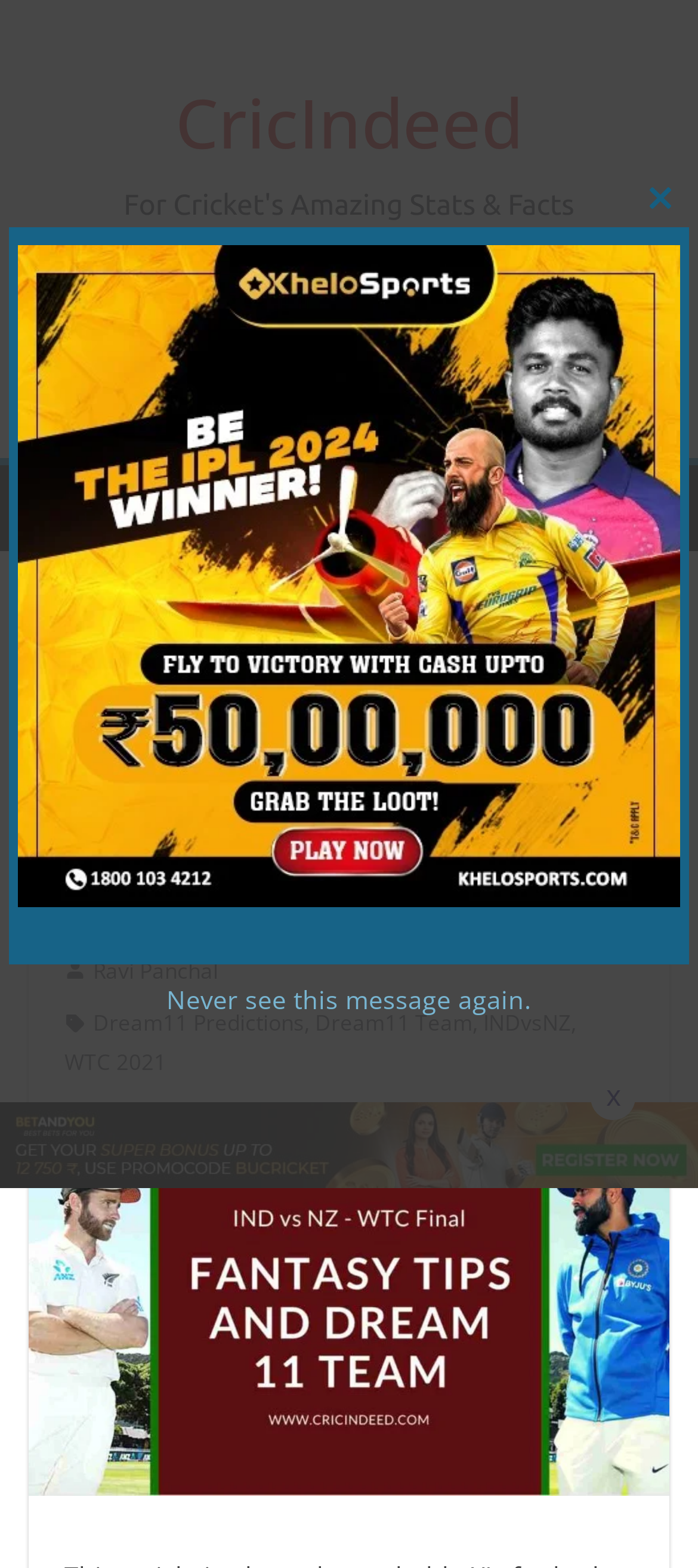Please reply to the following question using a single word or phrase: 
What is the name of the website?

CricIndeed